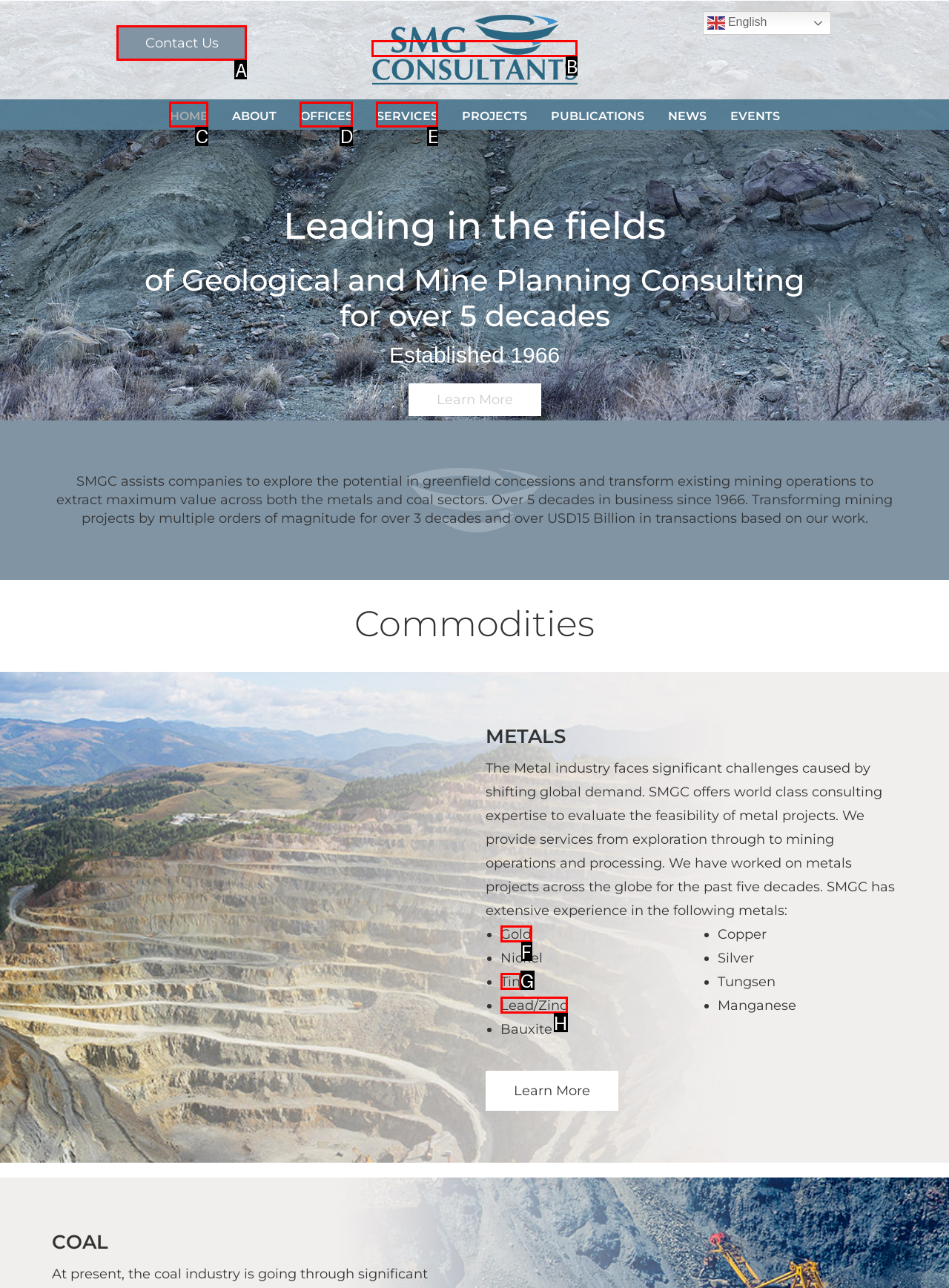Show which HTML element I need to click to perform this task: Click on Contact Us Answer with the letter of the correct choice.

A